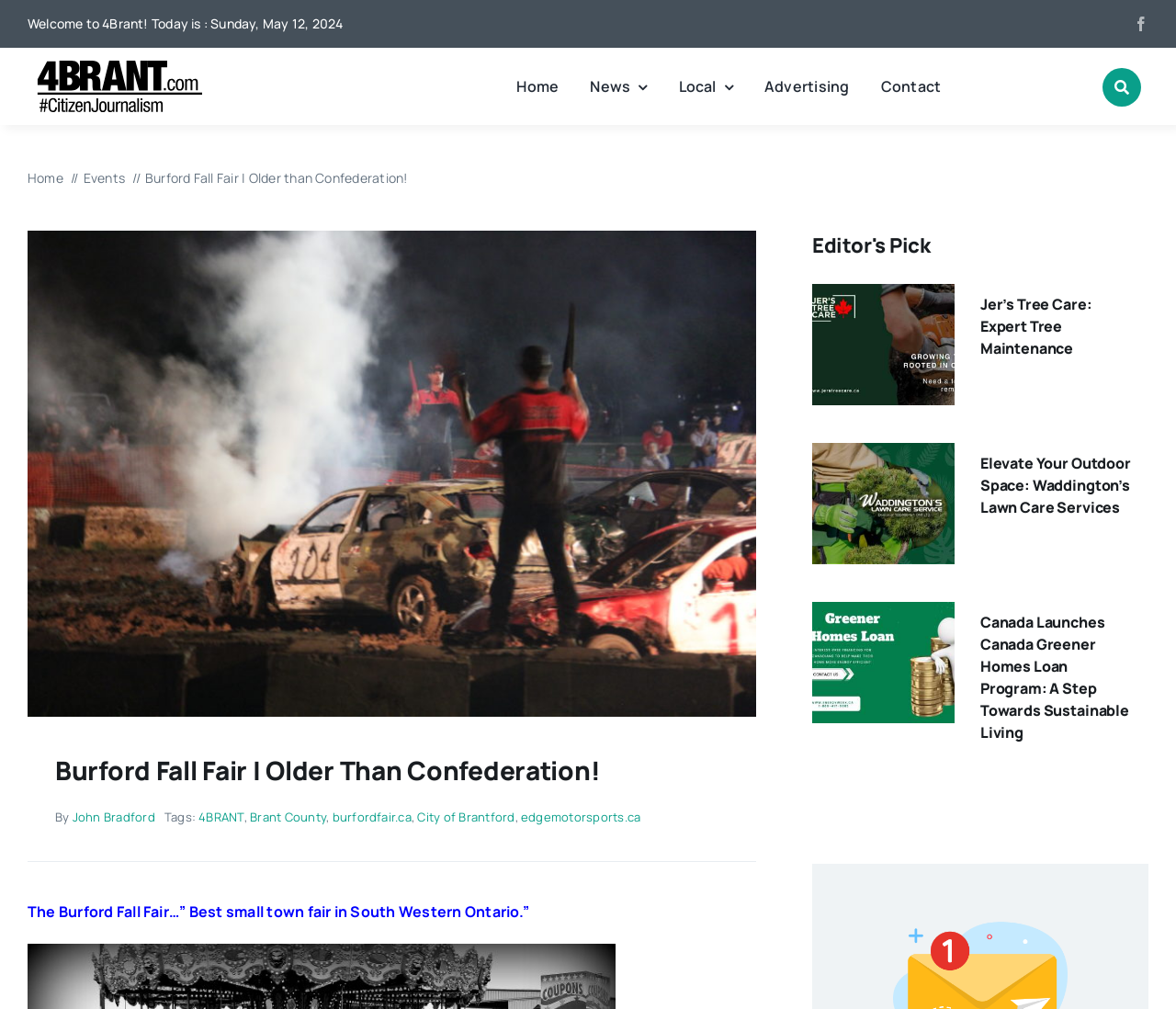Provide a one-word or brief phrase answer to the question:
How many editor's picks are listed on the webpage?

3